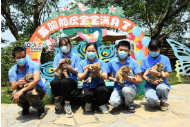Provide a one-word or short-phrase answer to the question:
What language is the text written in on the colorful display?

Chinese